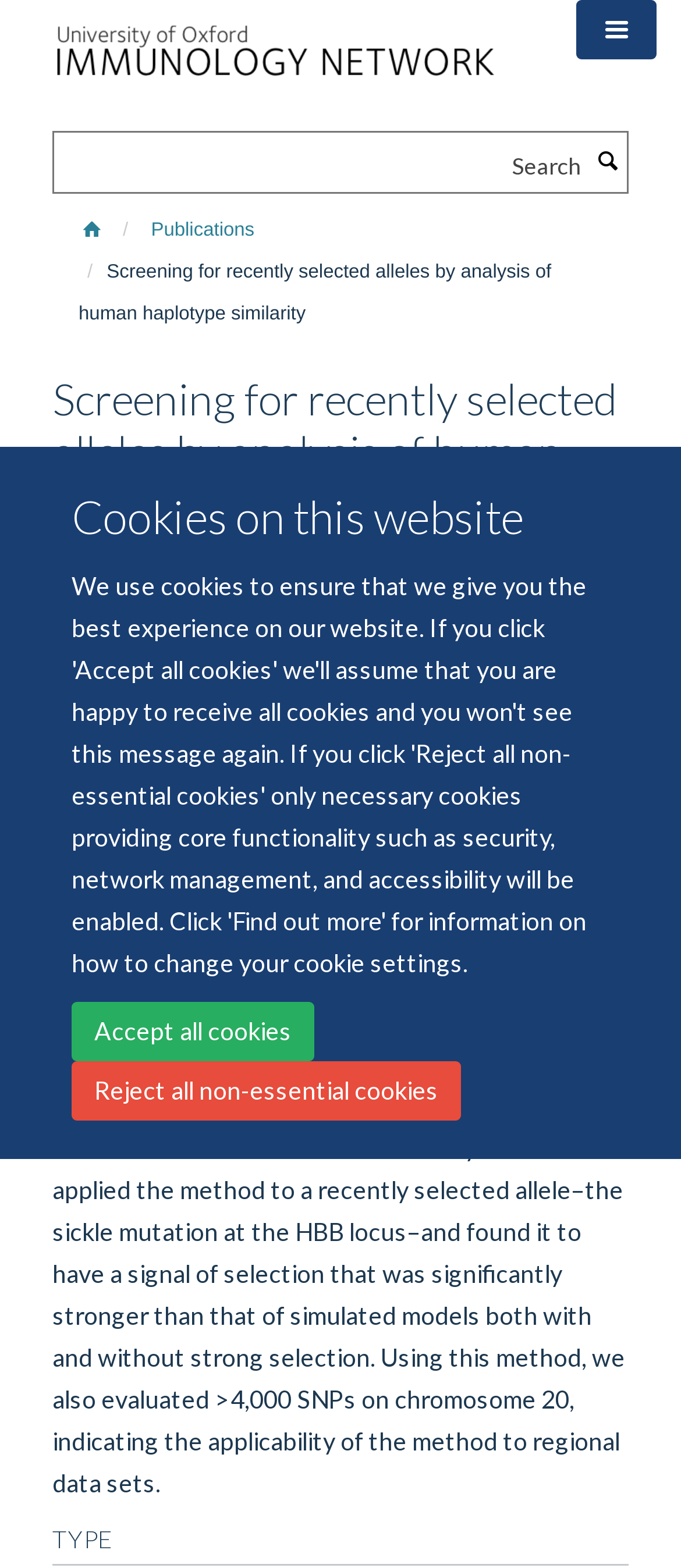Can you find and generate the webpage's heading?

Screening for recently selected alleles by analysis of human haplotype similarity